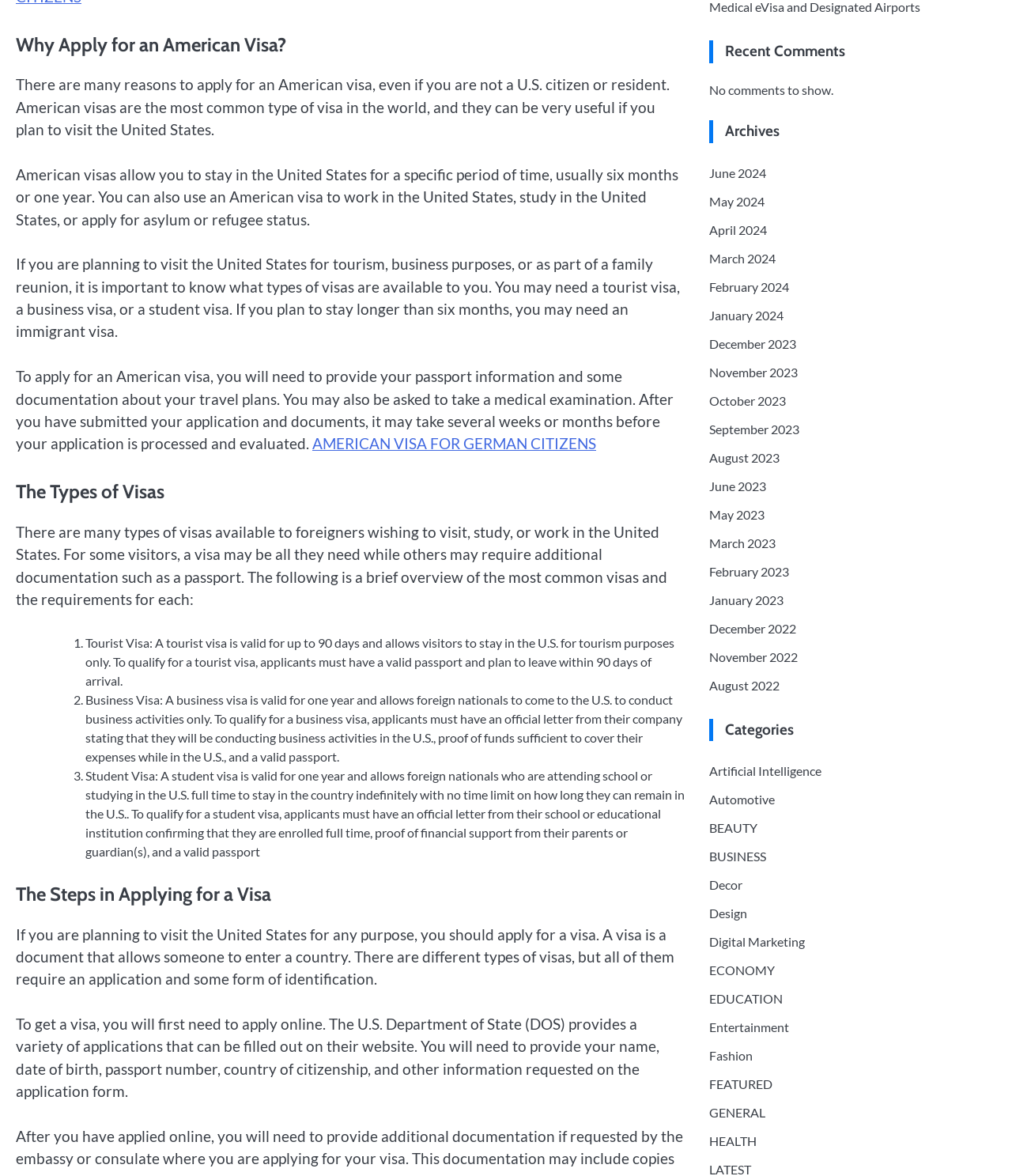Provide the bounding box coordinates, formatted as (top-left x, top-left y, bottom-right x, bottom-right y), with all values being floating point numbers between 0 and 1. Identify the bounding box of the UI element that matches the description: AMERICAN VISA FOR GERMAN CITIZENS

[0.309, 0.369, 0.589, 0.385]